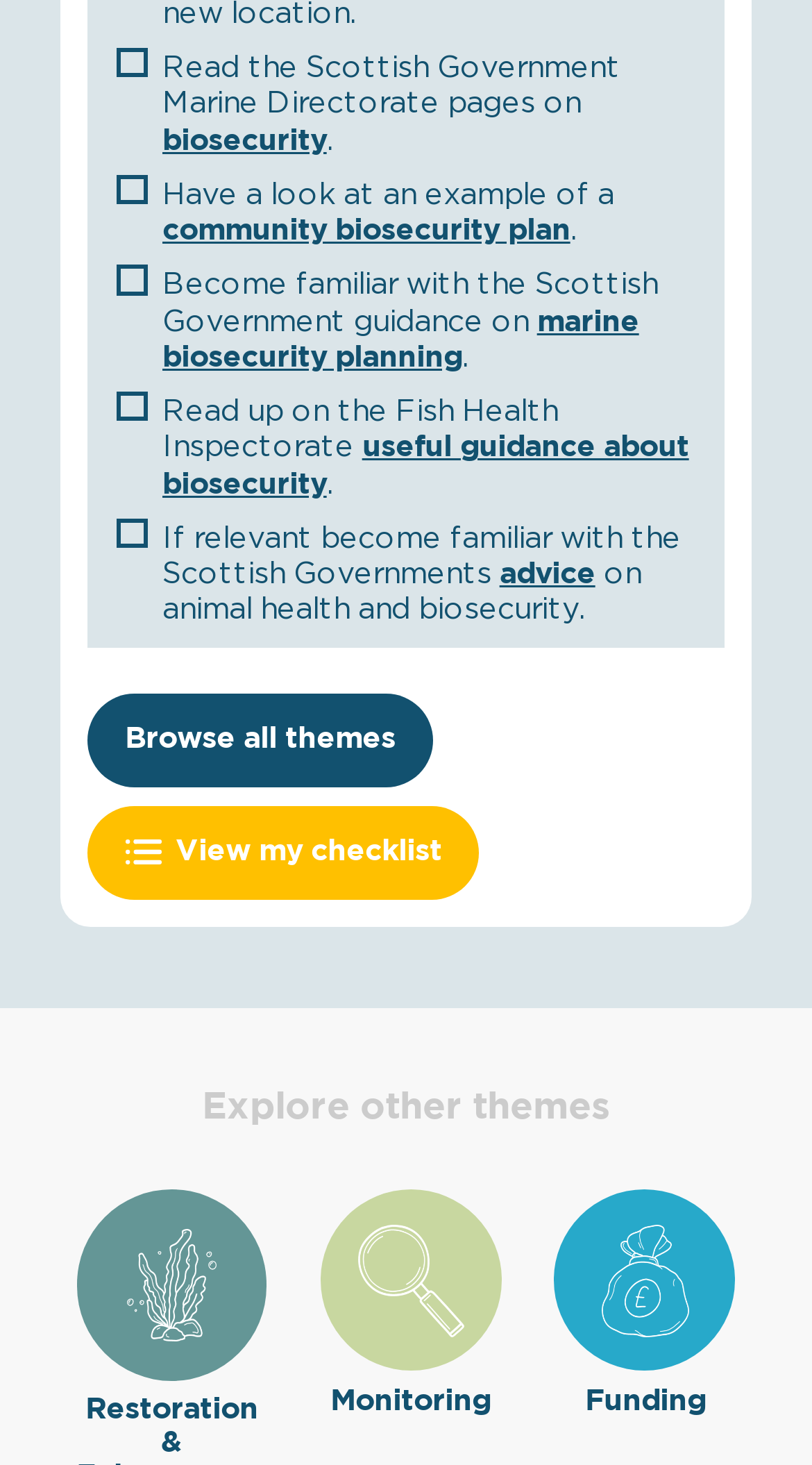Given the webpage screenshot, identify the bounding box of the UI element that matches this description: "useful guidance about biosecurity".

[0.2, 0.296, 0.848, 0.339]